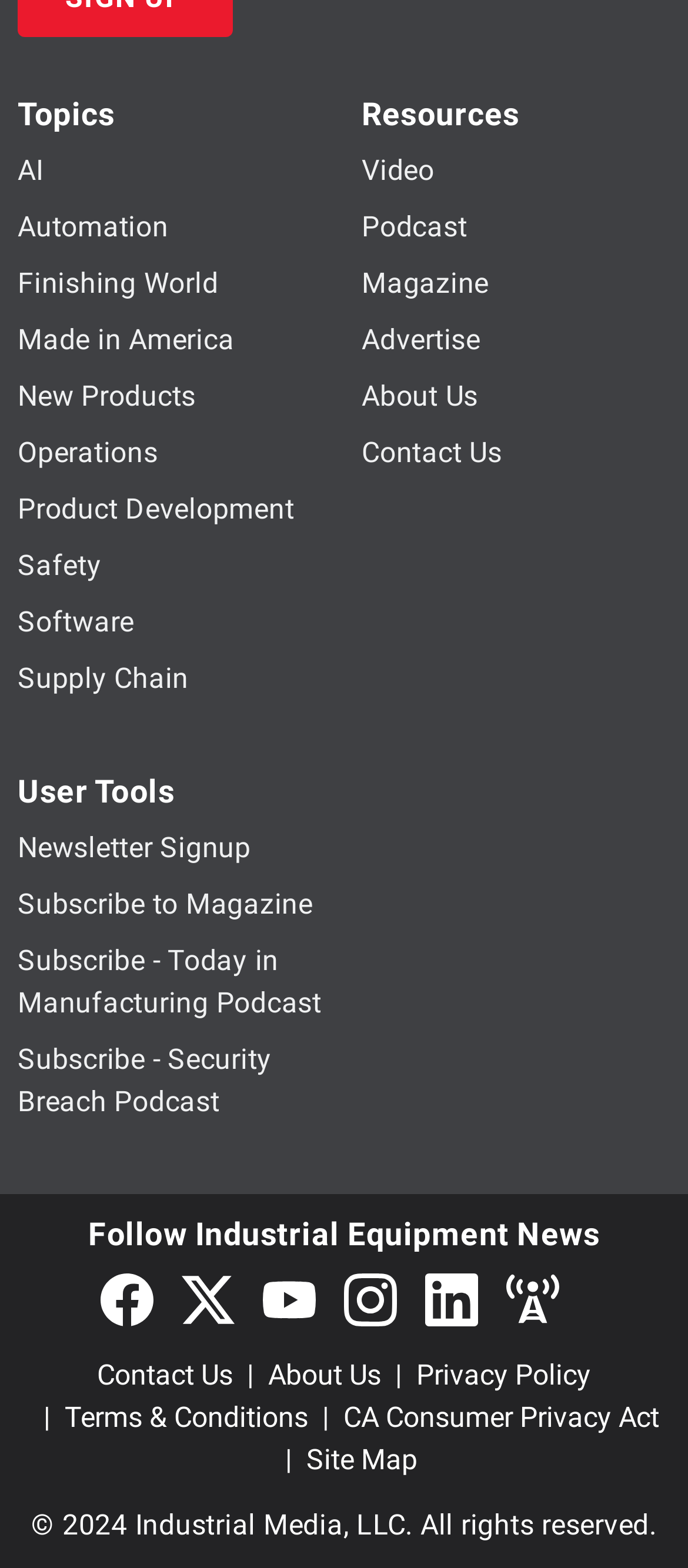Answer the question below in one word or phrase:
What is the copyright information at the bottom of the webpage?

2024 Industrial Media, LLC. All rights reserved.